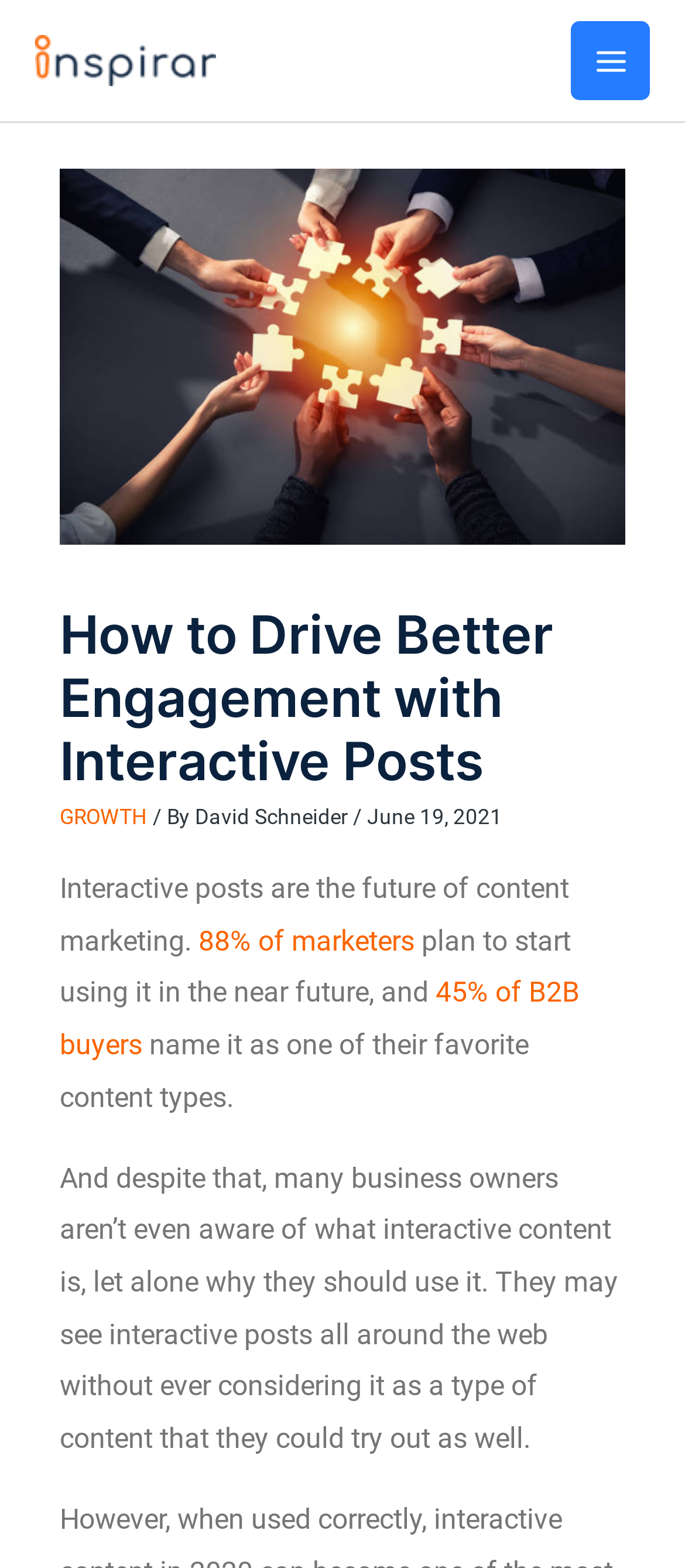Determine the bounding box coordinates in the format (top-left x, top-left y, bottom-right x, bottom-right y). Ensure all values are floating point numbers between 0 and 1. Identify the bounding box of the UI element described by: 45% of B2B buyers

[0.087, 0.623, 0.846, 0.677]